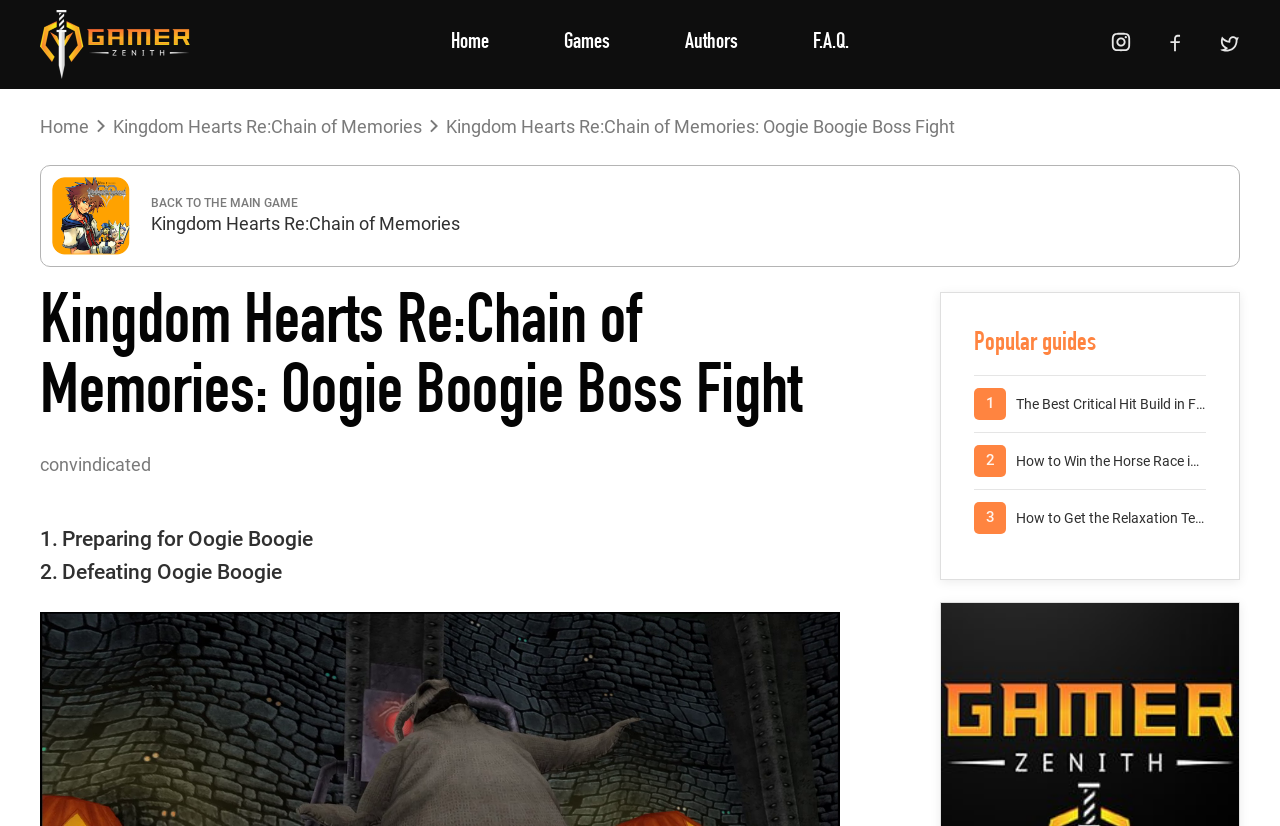Find the bounding box coordinates of the clickable area that will achieve the following instruction: "prepare for Oogie Boogie fight".

[0.031, 0.633, 0.245, 0.673]